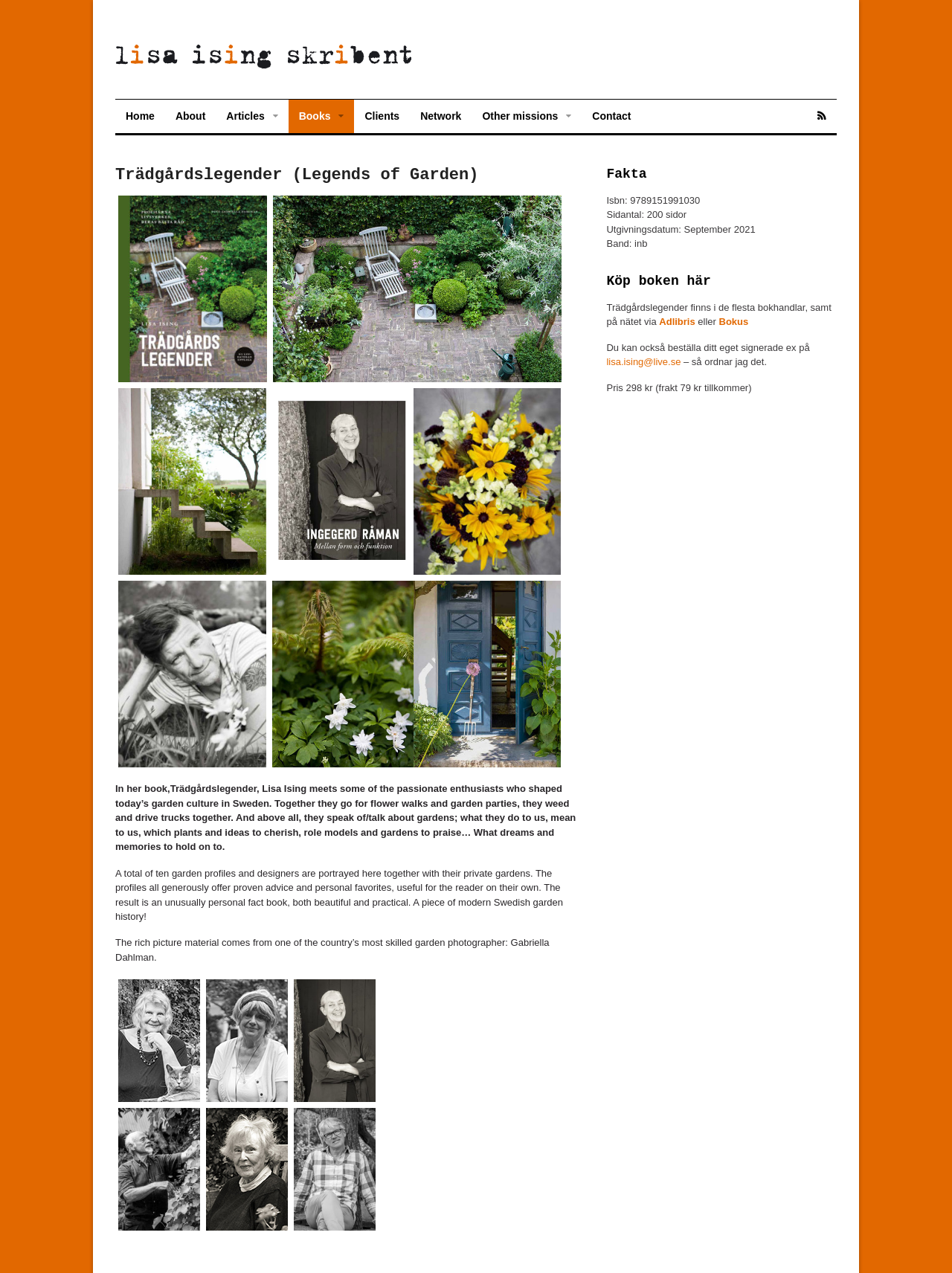Determine the bounding box for the HTML element described here: "Bokus". The coordinates should be given as [left, top, right, bottom] with each number being a float between 0 and 1.

[0.755, 0.248, 0.786, 0.257]